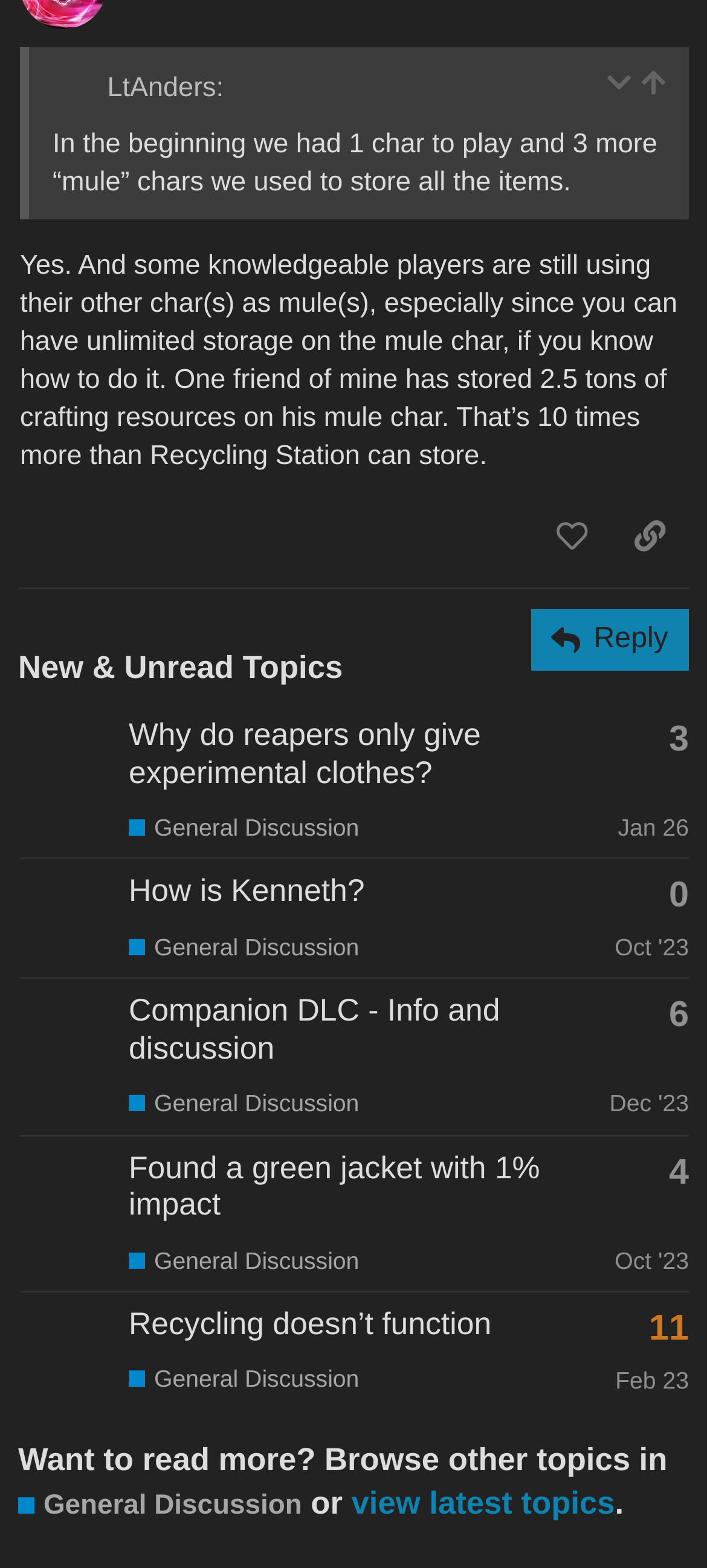Identify the bounding box for the UI element that is described as follows: "Recycling doesn’t function".

[0.182, 0.832, 0.695, 0.856]